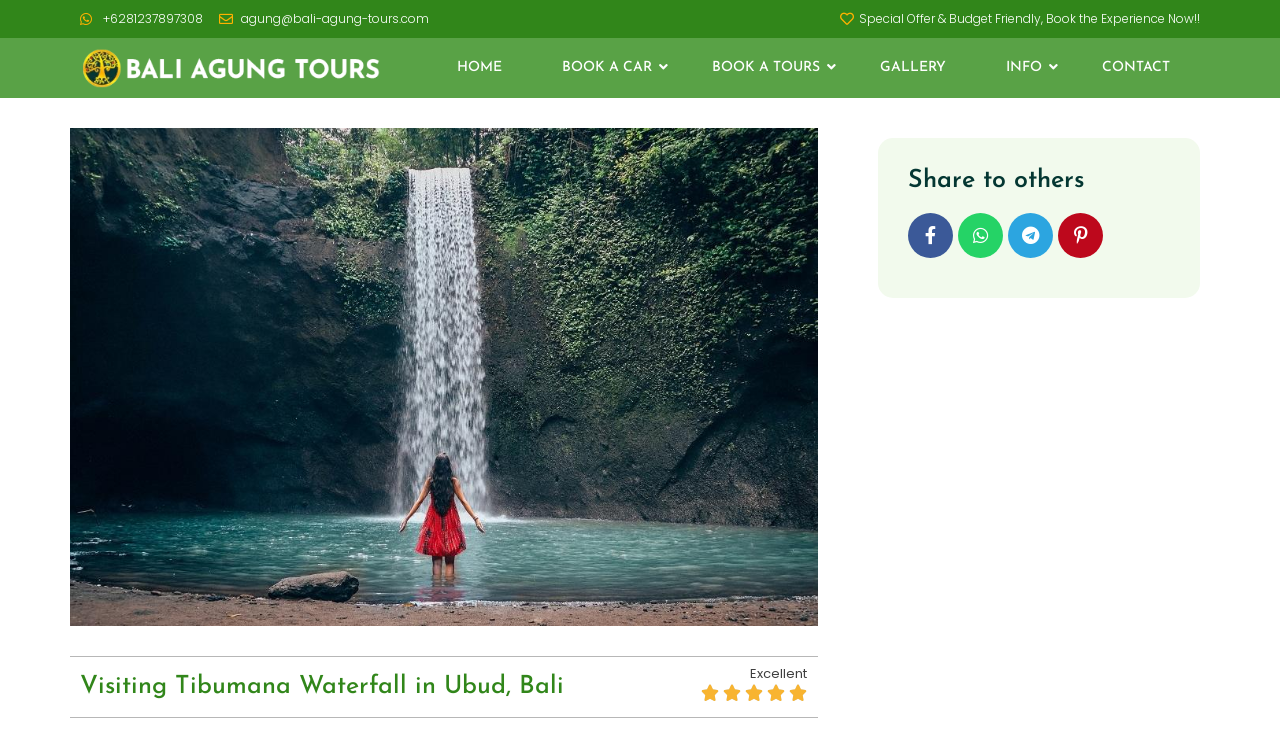What is the phone number to contact?
Refer to the screenshot and answer in one word or phrase.

+6281237897308